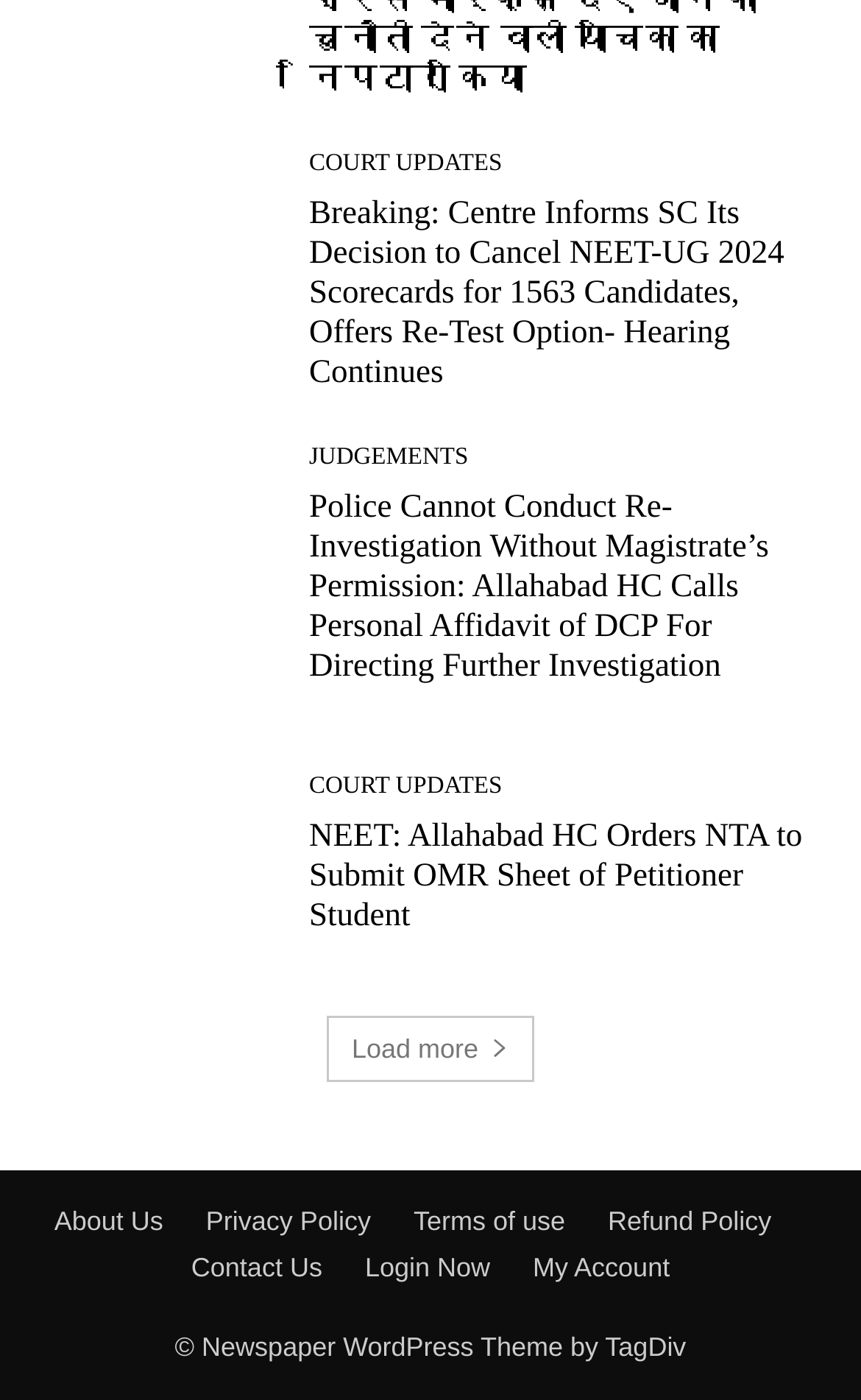Specify the bounding box coordinates of the element's region that should be clicked to achieve the following instruction: "Load more articles". The bounding box coordinates consist of four float numbers between 0 and 1, in the format [left, top, right, bottom].

[0.38, 0.726, 0.62, 0.773]